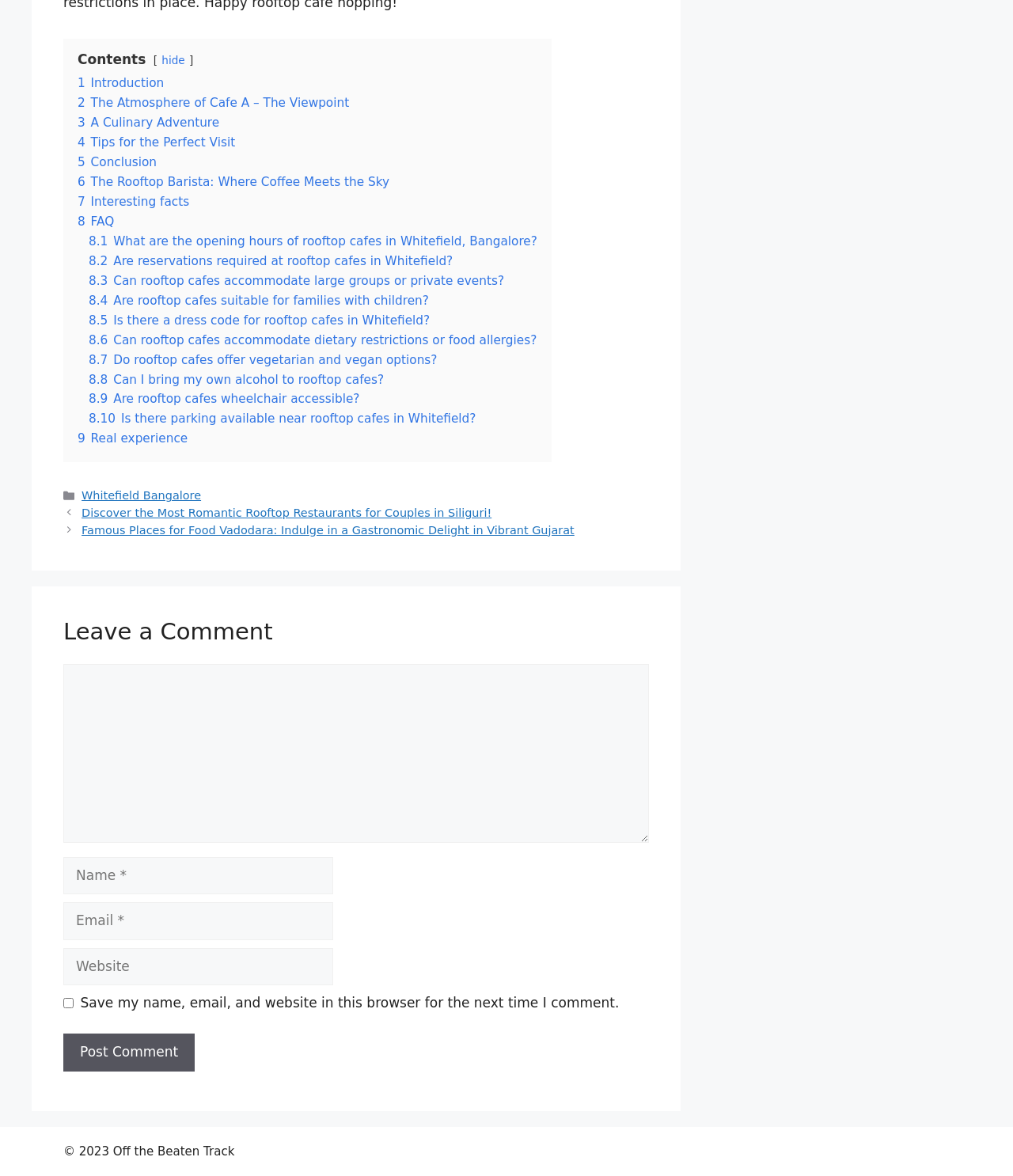Provide a single word or phrase to answer the given question: 
How many navigation links are in the footer section?

2